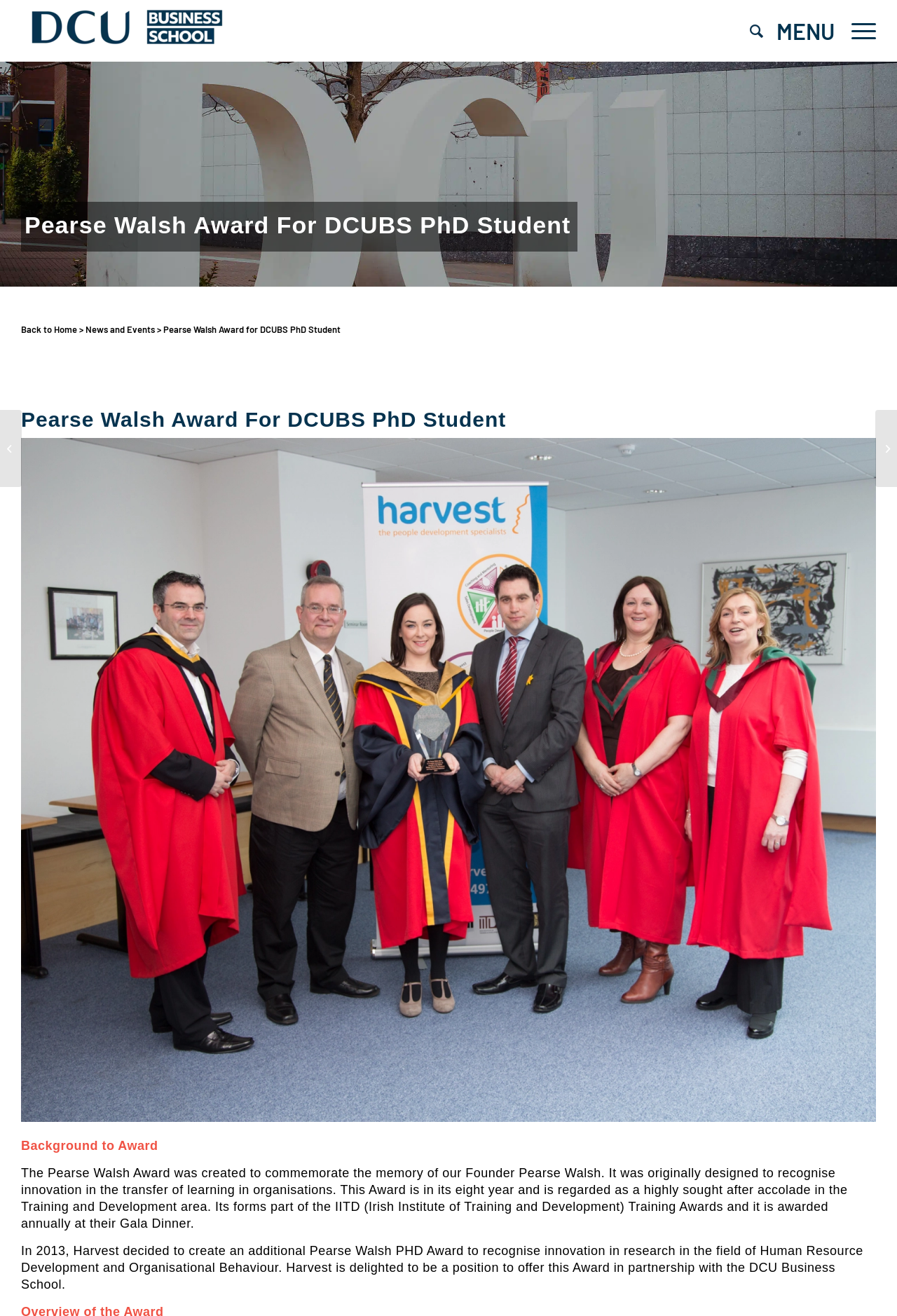Bounding box coordinates are given in the format (top-left x, top-left y, bottom-right x, bottom-right y). All values should be floating point numbers between 0 and 1. Provide the bounding box coordinate for the UI element described as: Menu Menu

[0.939, 0.0, 0.977, 0.047]